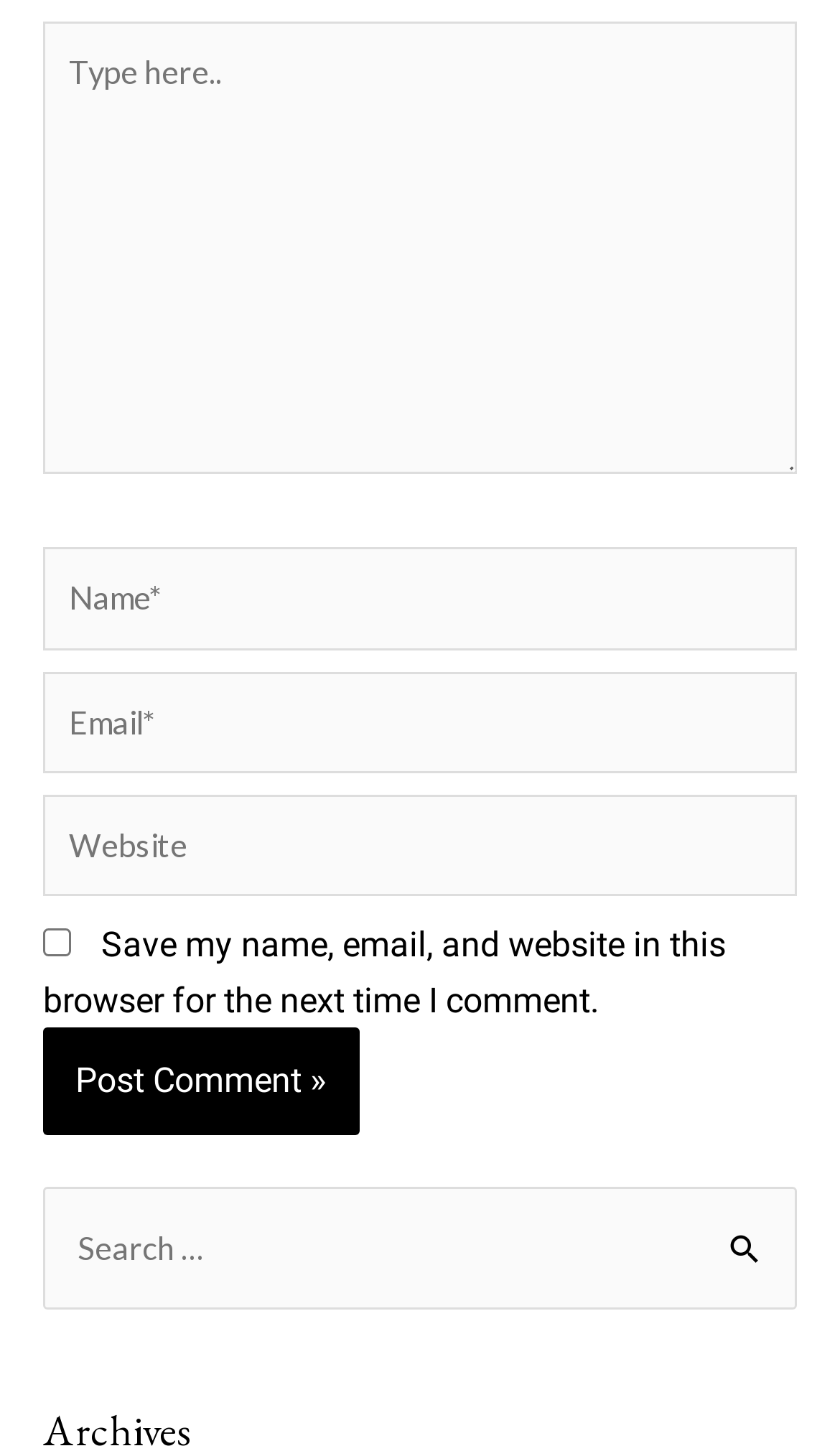How many textboxes are there?
Provide an in-depth answer to the question, covering all aspects.

There are four textboxes in total, each with a label: 'Name*', 'Email*', 'Website', and the first one with a placeholder text 'Type here..'.